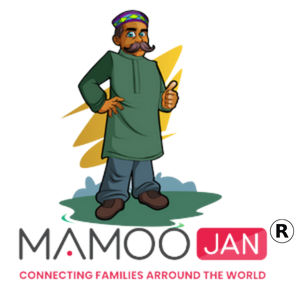What is the brand name displayed below the character?
Use the image to answer the question with a single word or phrase.

MAMOO JAN